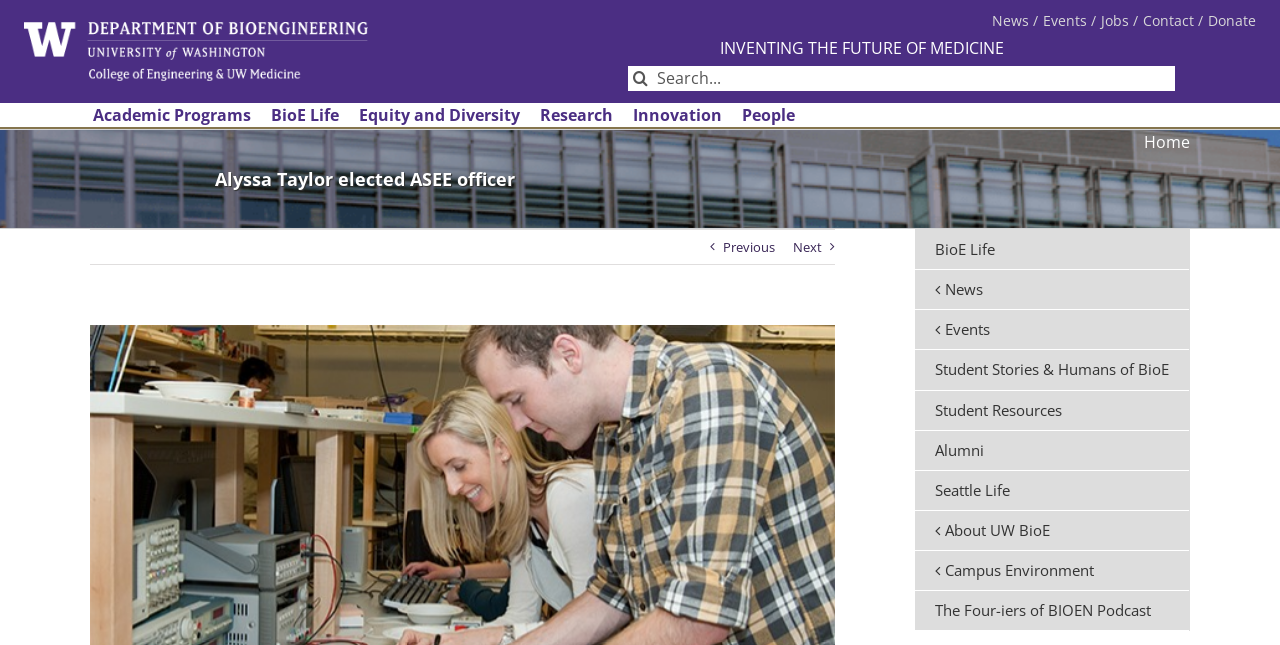Given the description News /, predict the bounding box coordinates of the UI element. Ensure the coordinates are in the format (top-left x, top-left y, bottom-right x, bottom-right y) and all values are between 0 and 1.

[0.775, 0.016, 0.811, 0.049]